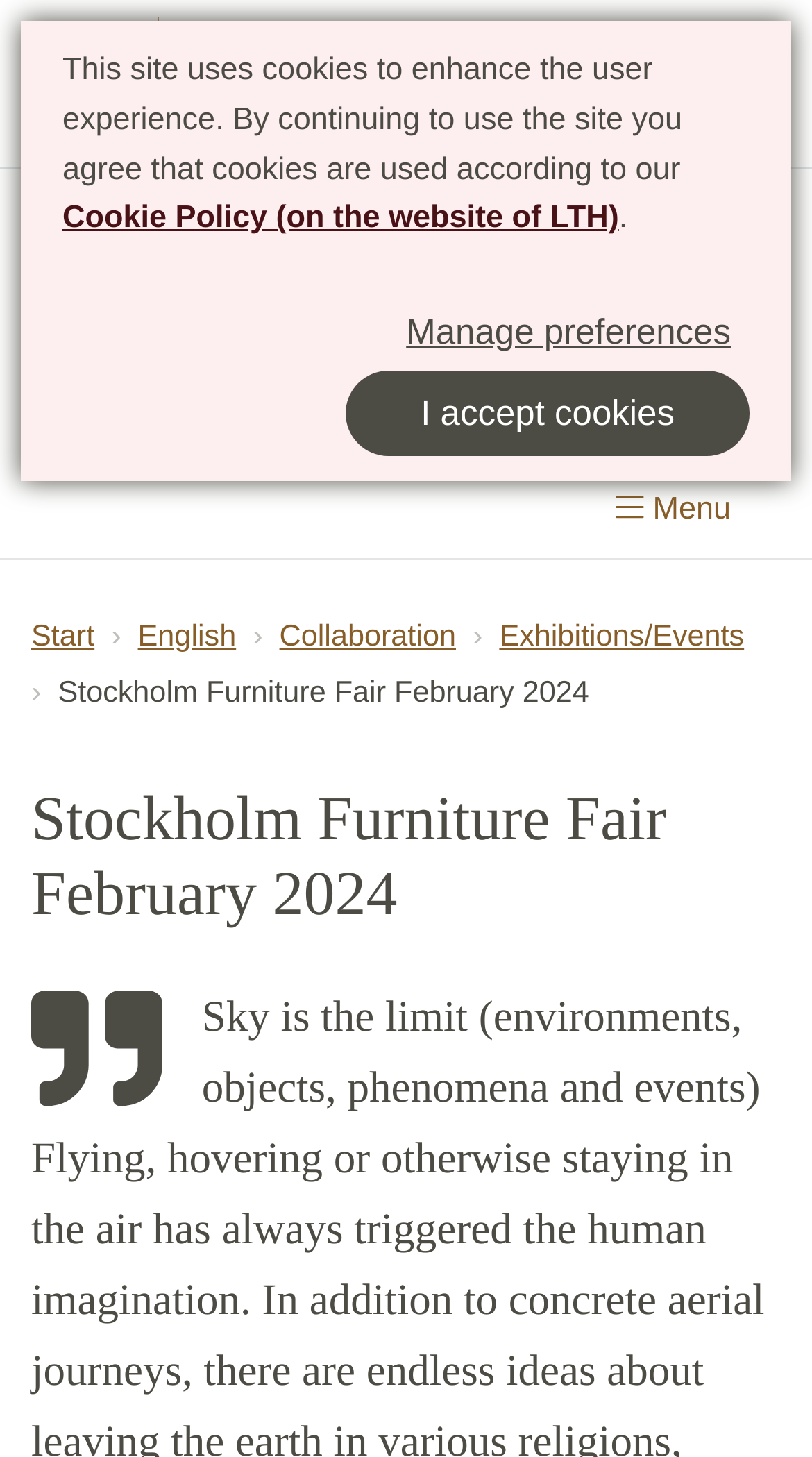Detail the webpage's structure and highlights in your description.

The webpage is about the Stockholm Furniture Fair in February 2024, organized by the Department of Architecture and Built Environment. At the top, there is a notification alerting users that the site uses cookies, with a link to the Cookie Policy and buttons to manage preferences or accept cookies.

Below the notification, there are two links: one to the Department of Architecture and Built Environment and another to the Swedish version of the site. Next to these links, there is an image representing the Department of Architecture and Built Environment.

On the left side, there is a navigation menu with a heading "Department of Architecture and Built Environment" and links to LTH, Faculty of Engineering, and the main menu. The main menu has a "Show menu" button that expands to reveal a dropdown menu with the label "Menu".

Below the navigation menu, there is a horizontal separator line. Underneath, there is a breadcrumb navigation with links to the start page, English version, Collaboration, Exhibitions/Events, and the current page, Stockholm Furniture Fair February 2024. The current page has a heading with the same title, taking up most of the width of the page.